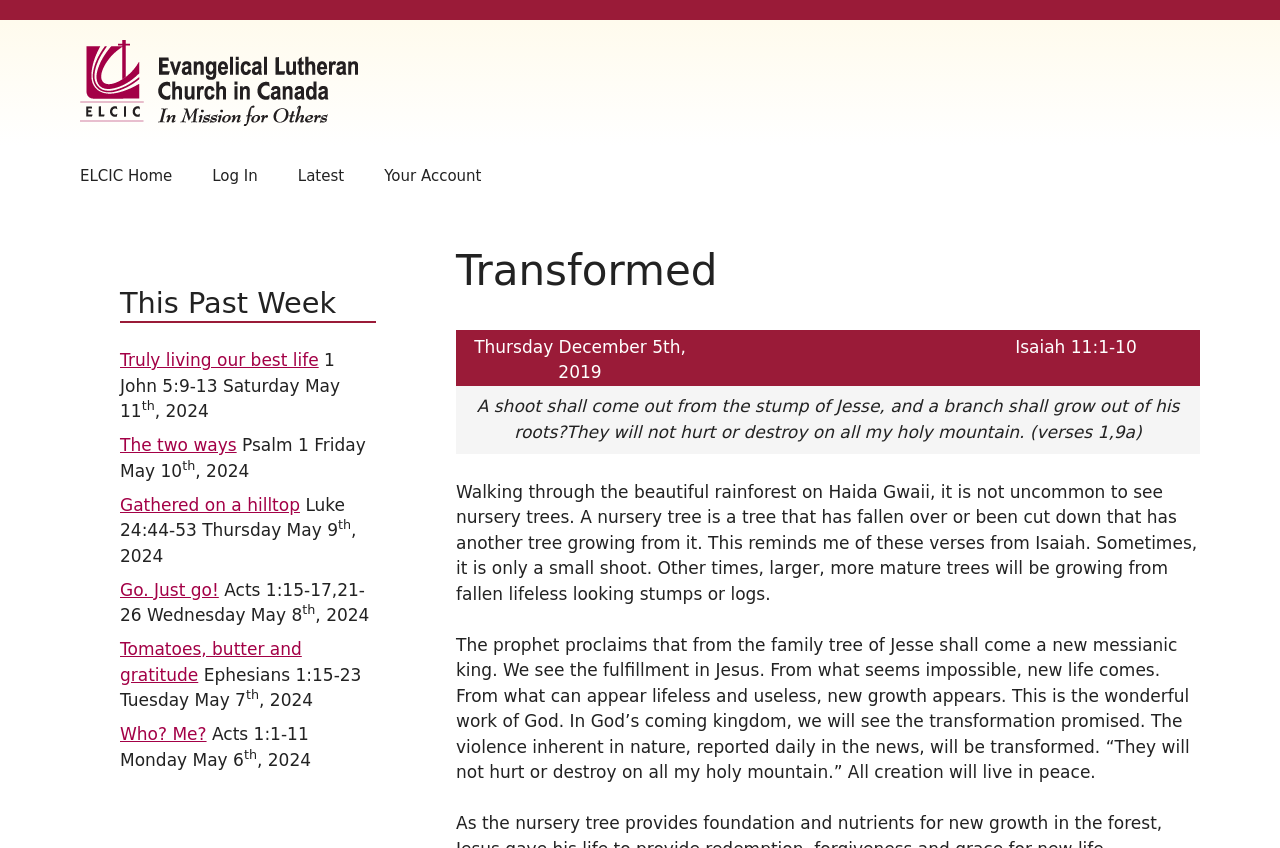Specify the bounding box coordinates of the area to click in order to execute this command: 'Click on the 'ELCIC Home' link'. The coordinates should consist of four float numbers ranging from 0 to 1, and should be formatted as [left, top, right, bottom].

[0.047, 0.172, 0.15, 0.243]